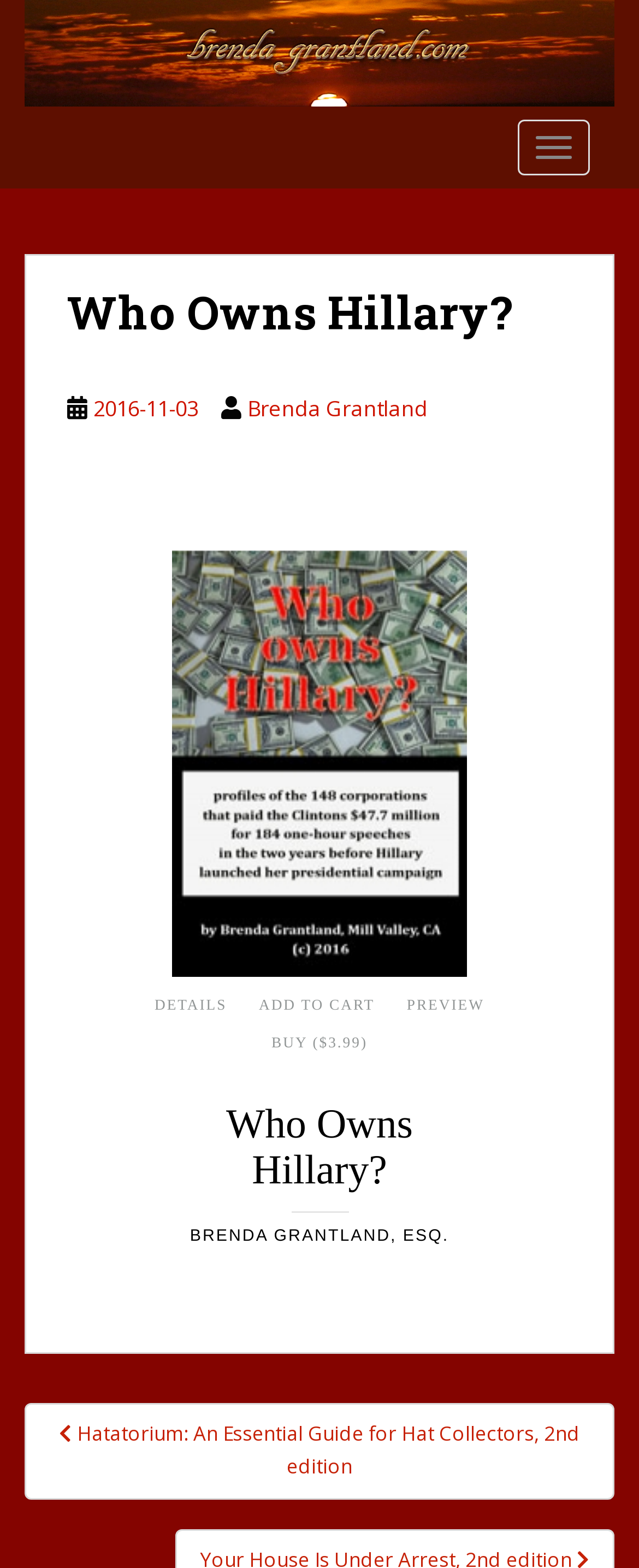Answer in one word or a short phrase: 
What is the price of the book?

$3.99